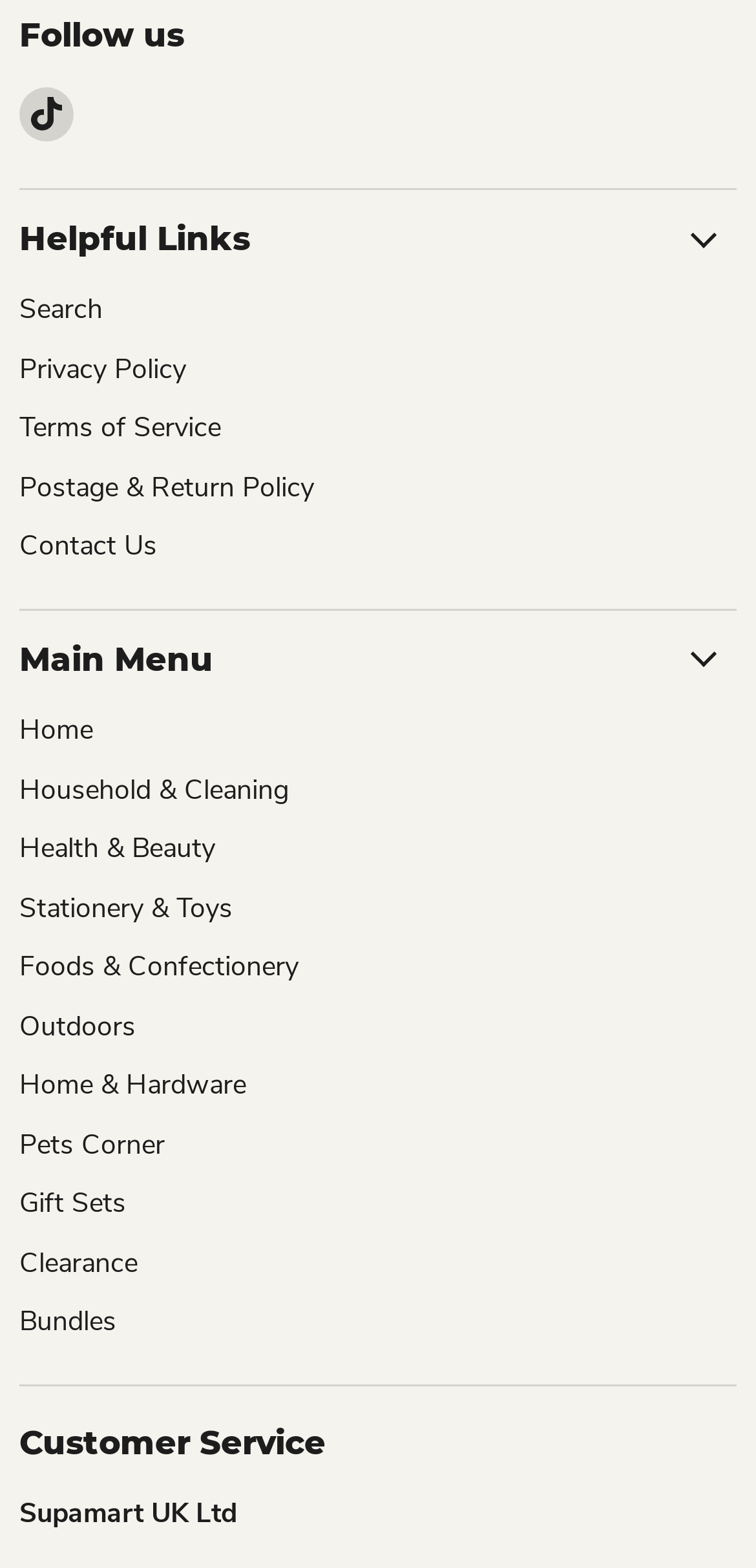What is the company name?
Look at the screenshot and provide an in-depth answer.

The company name can be found at the bottom of the webpage, in the 'Customer Service' section, where it is written as 'Supamart UK Ltd'.